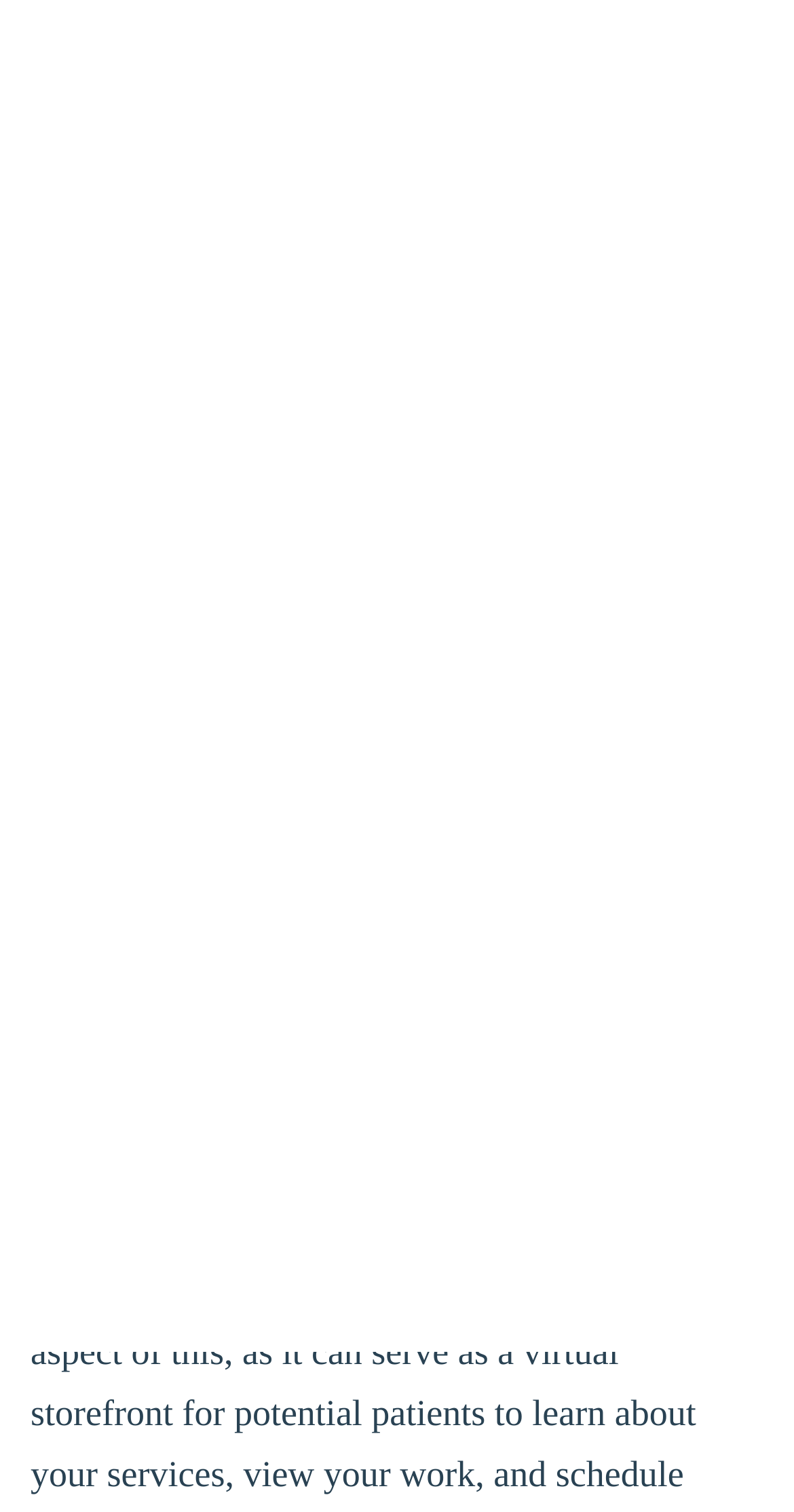Please extract the primary headline from the webpage.

THE DOS AND DON’TS OF PLASTIC SURGERY WEBSITE DESIGN